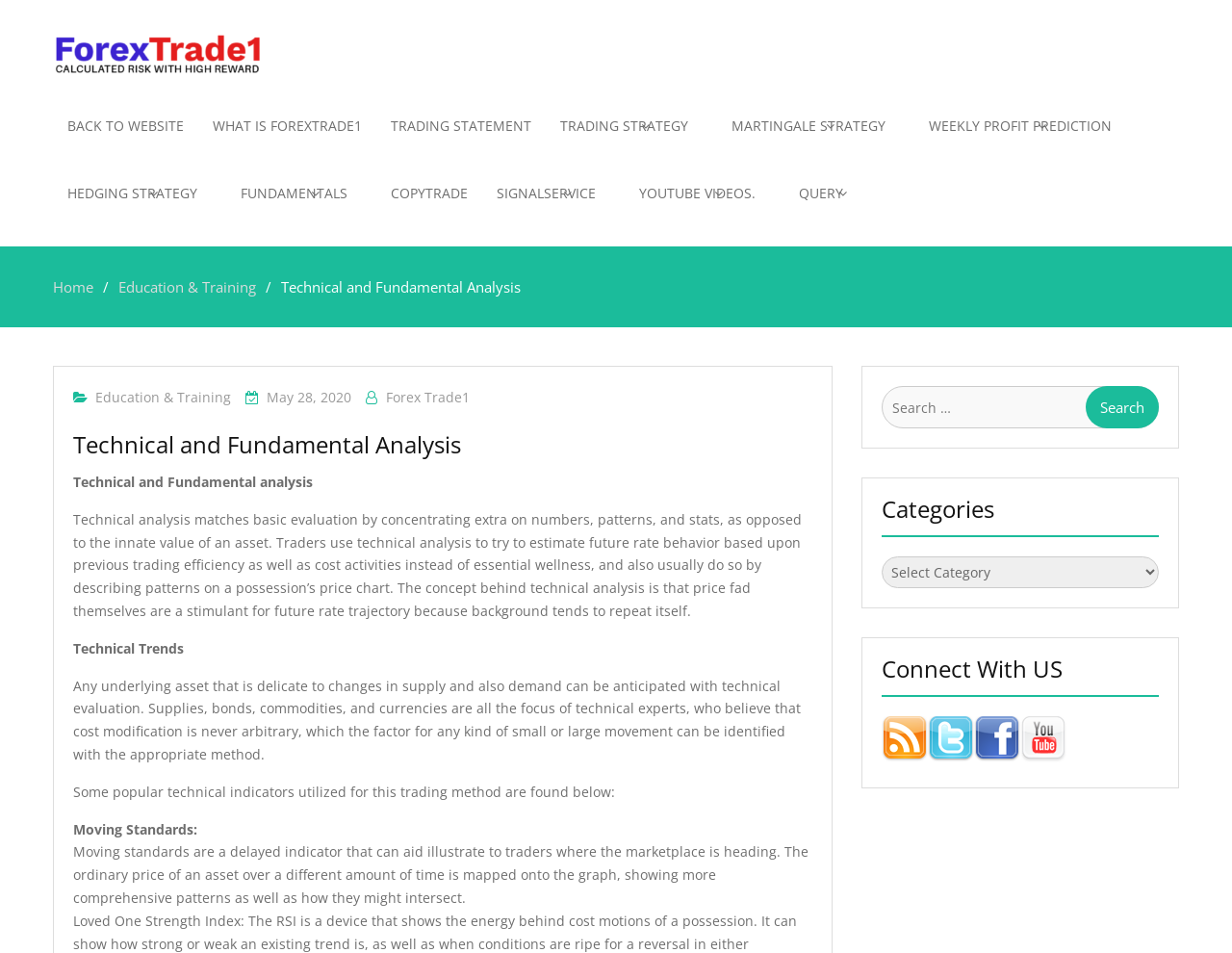How many links are there in the navigation section?
Look at the image and provide a detailed response to the question.

The navigation section is located at the top of the webpage, and it contains three links: 'Home', 'Education & Training', and 'Technical and Fundamental Analysis'.